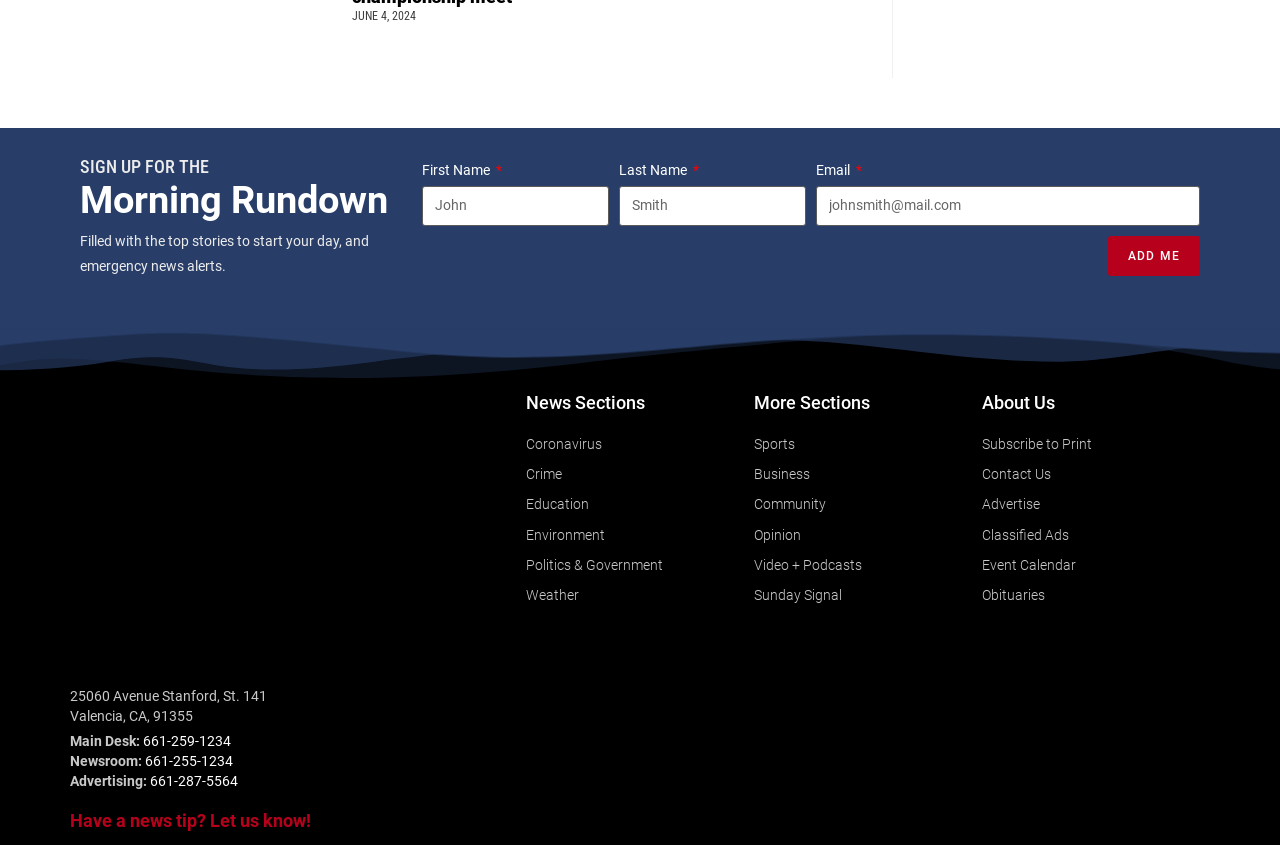Carefully examine the image and provide an in-depth answer to the question: What are the different news sections available?

The different news sections are listed in the middle of the webpage, under the heading 'News Sections'. The sections include Coronavirus, Crime, Education, Environment, Politics & Government, and Weather. There are also additional sections listed under the heading 'More Sections', including Sports, Business, Community, Opinion, Video + Podcasts, and Sunday Signal.